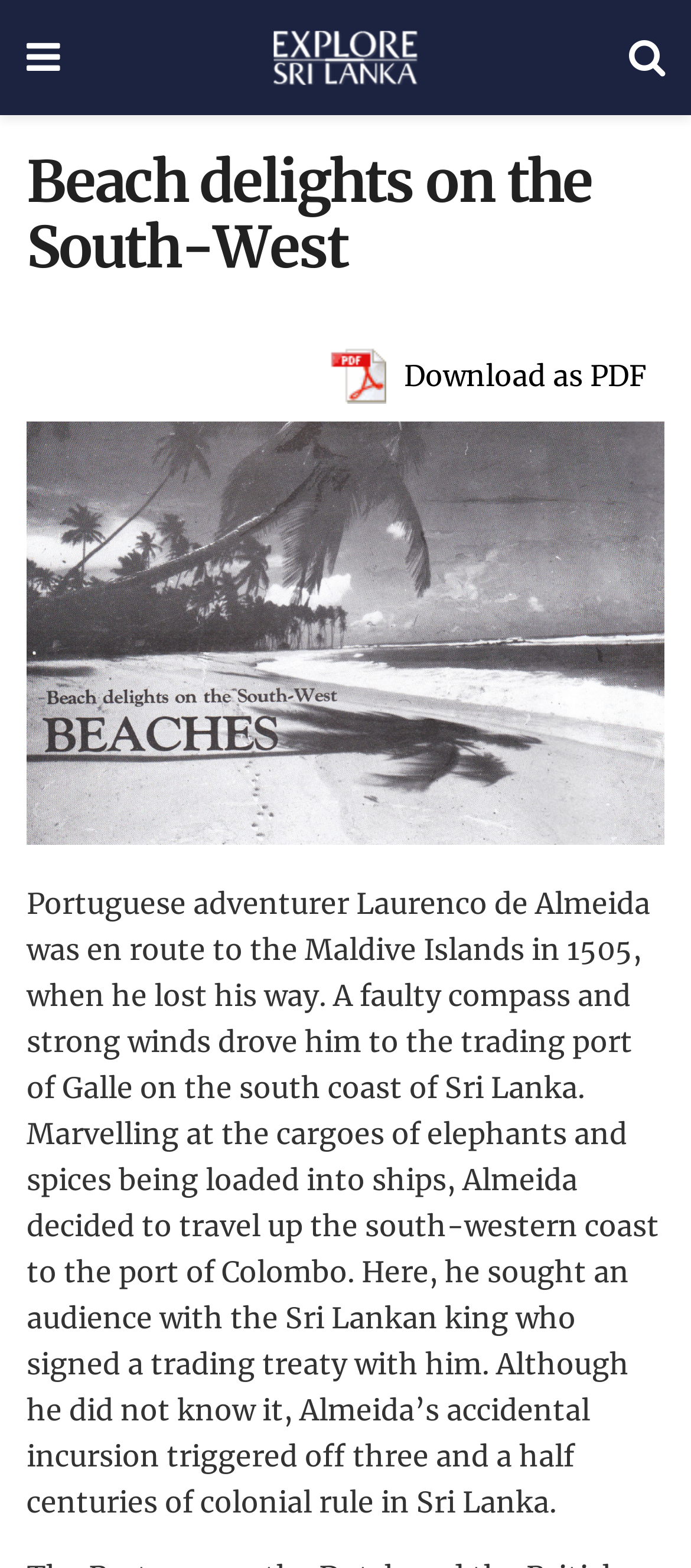Respond to the question below with a concise word or phrase:
Who was the Portuguese adventurer?

Laurenco de Almeida